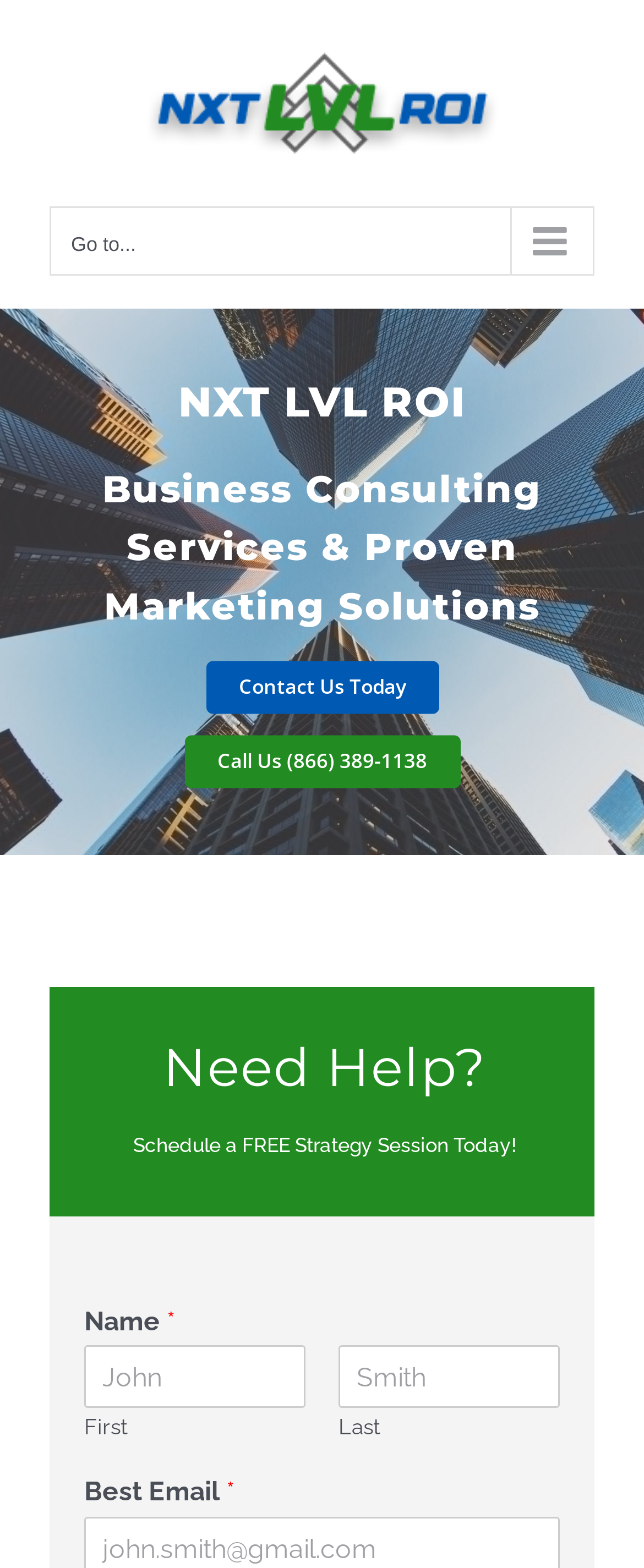What type of services does the company offer? Refer to the image and provide a one-word or short phrase answer.

Business Consulting Services